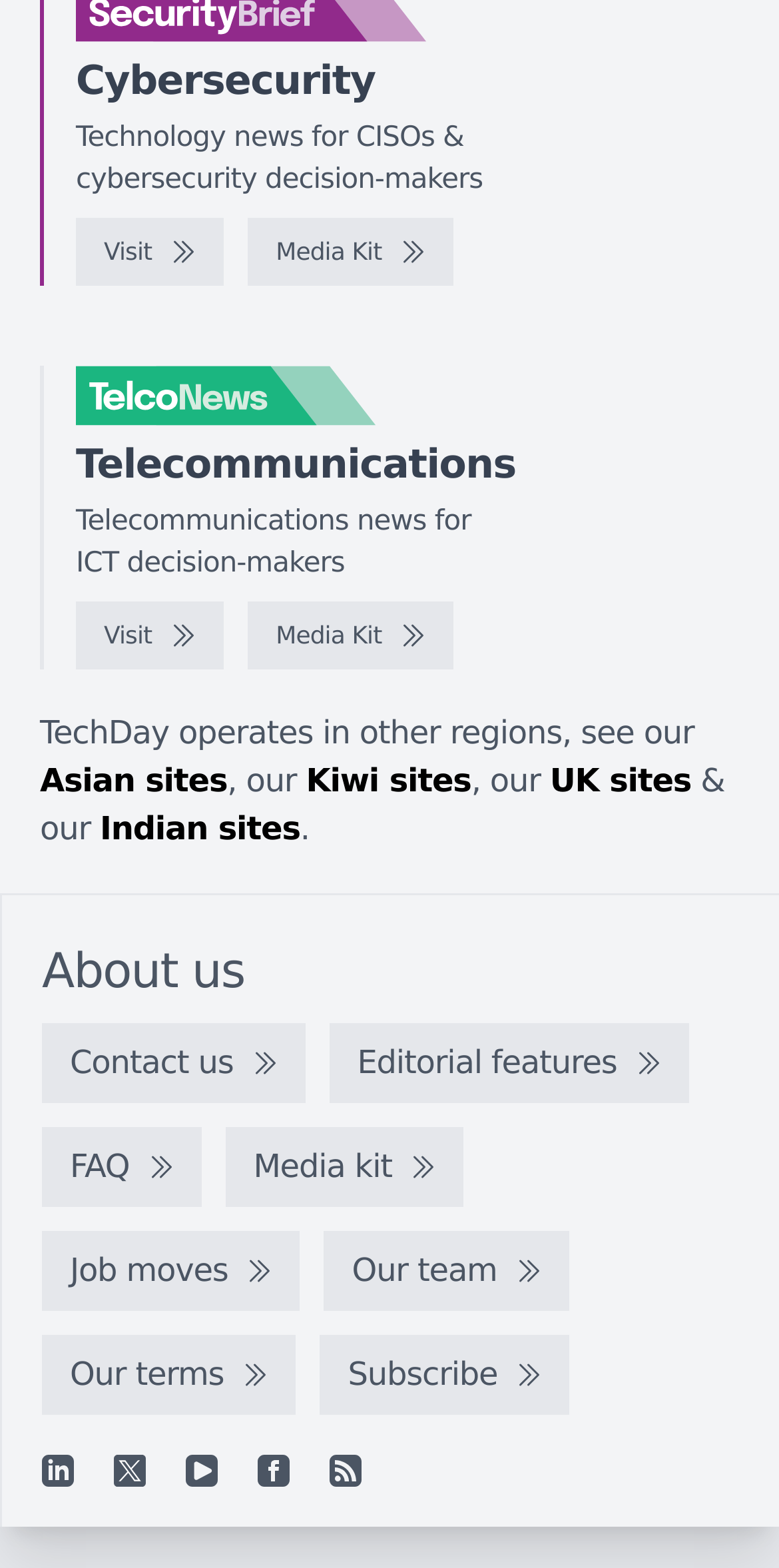What is the topic of the 'Telecommunications' section?
Answer the question with a thorough and detailed explanation.

The 'Telecommunications' section has a subheading 'Telecommunications news for ICT decision-makers', indicating that this section provides news and information related to telecommunications, specifically targeted at ICT decision-makers.